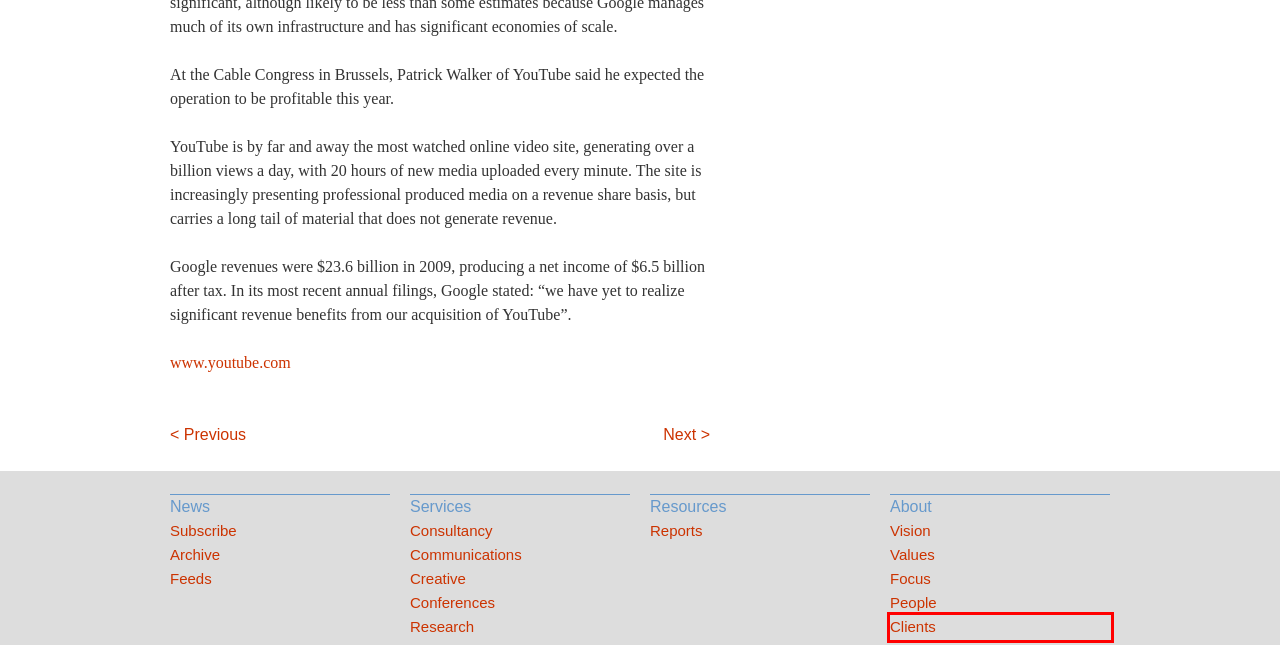Review the screenshot of a webpage containing a red bounding box around an element. Select the description that best matches the new webpage after clicking the highlighted element. The options are:
A. Focus | informitv
B. Values | informitv
C. Virgin slams BBC on Canvas | informitv
D. Communications | informitv
E. Archive | informitv
F. Research | informitv
G. Clients | informitv
H. 3DTV sales forecasts led by supply not demand | informitv

G